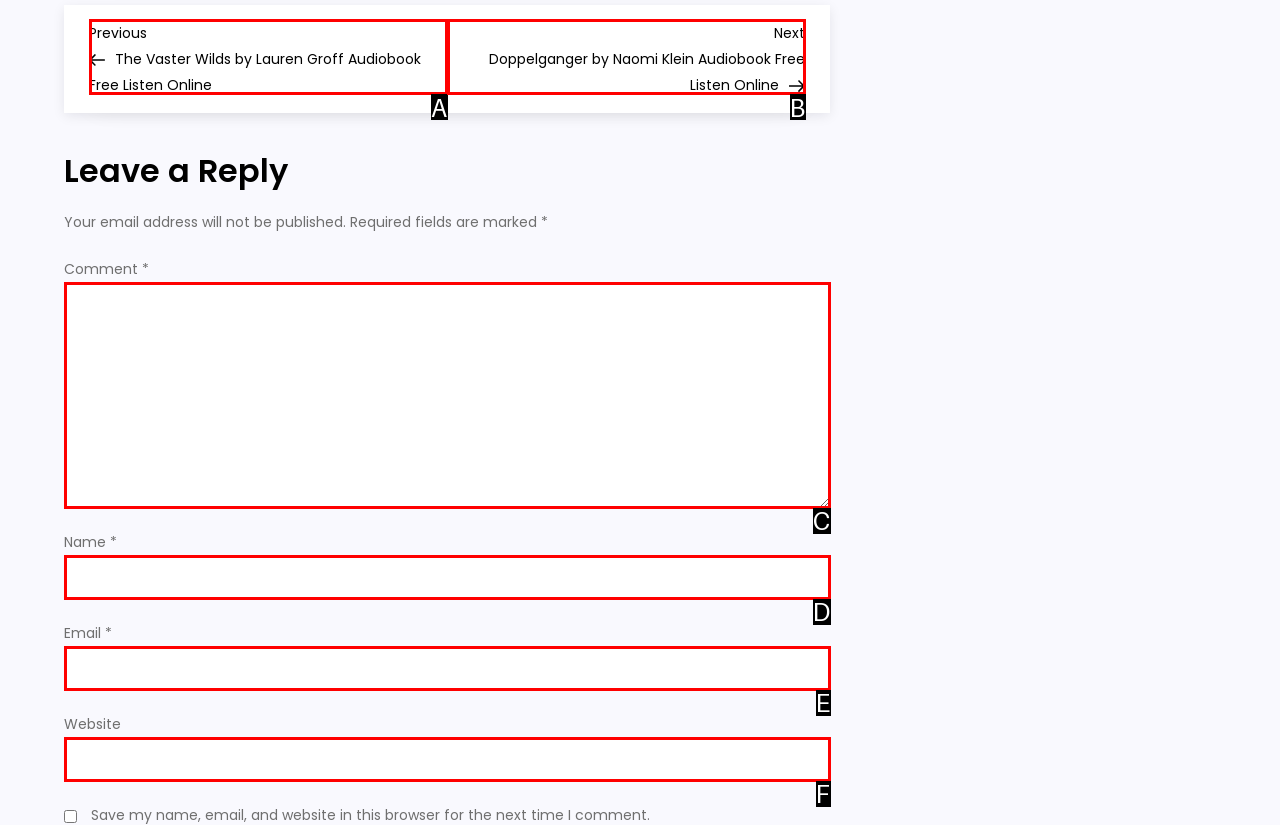Determine the option that aligns with this description: parent_node: Comment * name="comment"
Reply with the option's letter directly.

C